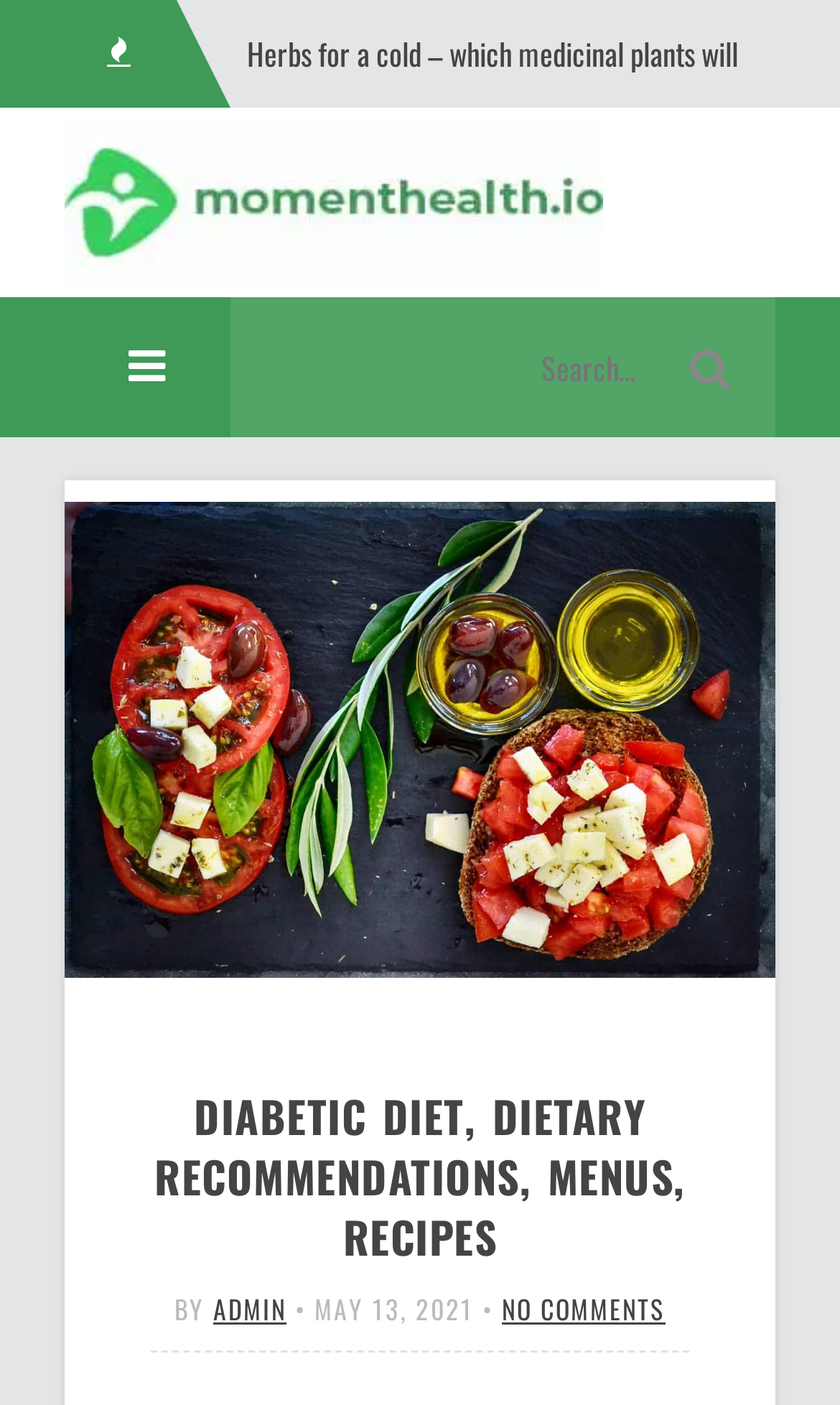Locate the UI element described as follows: "admin". Return the bounding box coordinates as four float numbers between 0 and 1 in the order [left, top, right, bottom].

[0.254, 0.918, 0.341, 0.944]